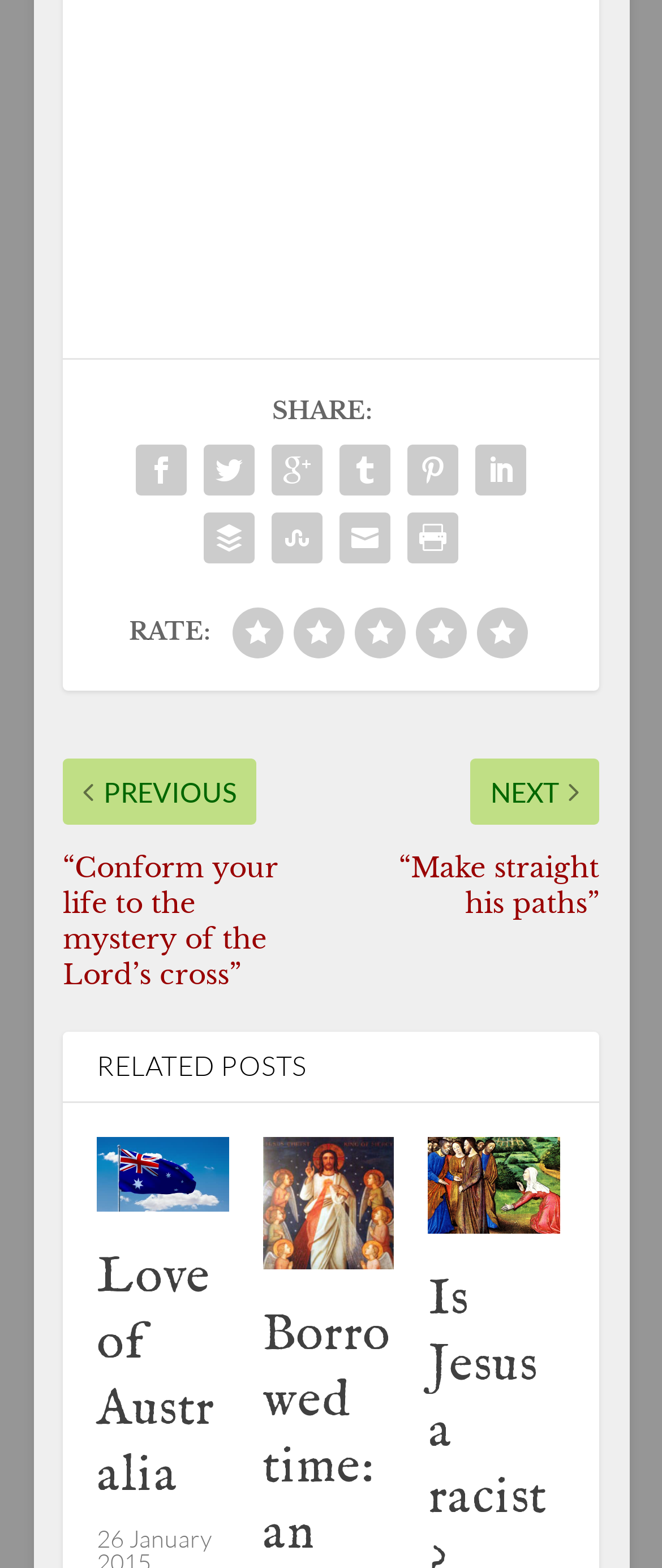How many rating options are available?
Use the information from the screenshot to give a comprehensive response to the question.

The rating options are represented by five images labeled '1', '2', '3', '4', and '5', which suggests that there are five rating options available.